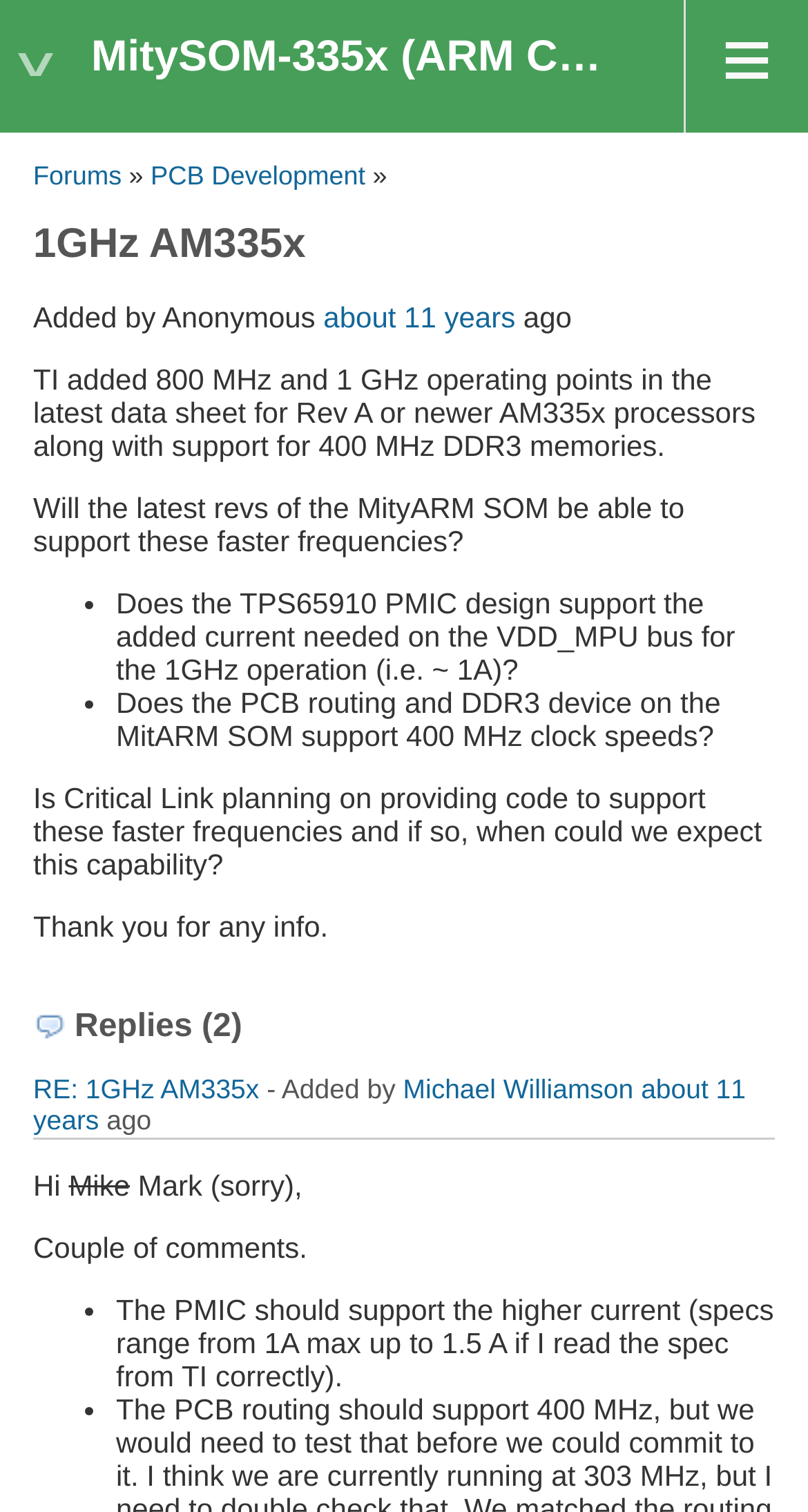Using the details from the image, please elaborate on the following question: What is the concern about the TPS65910 PMIC design?

The concern about the TPS65910 PMIC design is whether it can support the added current needed on the VDD_MPU bus for the 1GHz operation, which is approximately 1A.